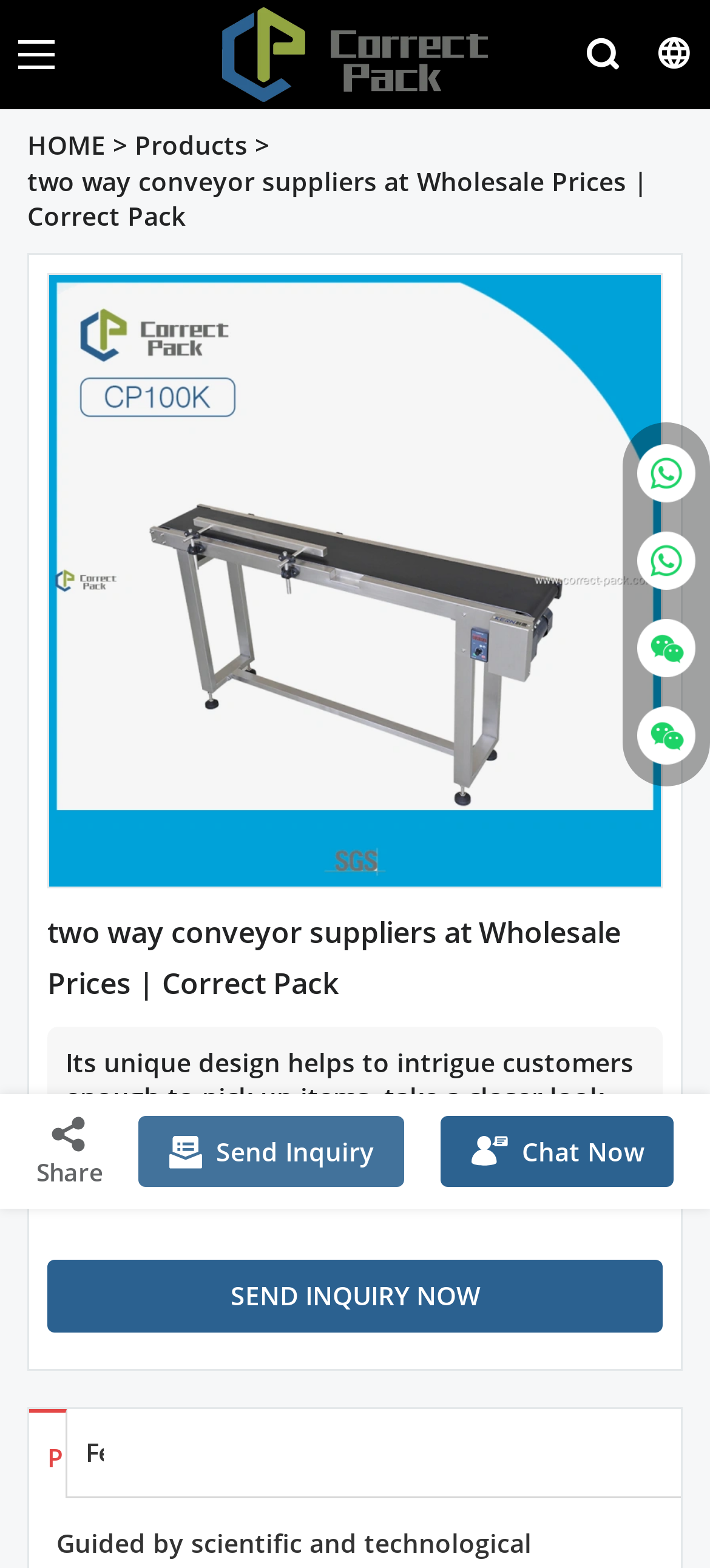Please mark the clickable region by giving the bounding box coordinates needed to complete this instruction: "Click the 'HOME' link".

[0.038, 0.081, 0.149, 0.103]